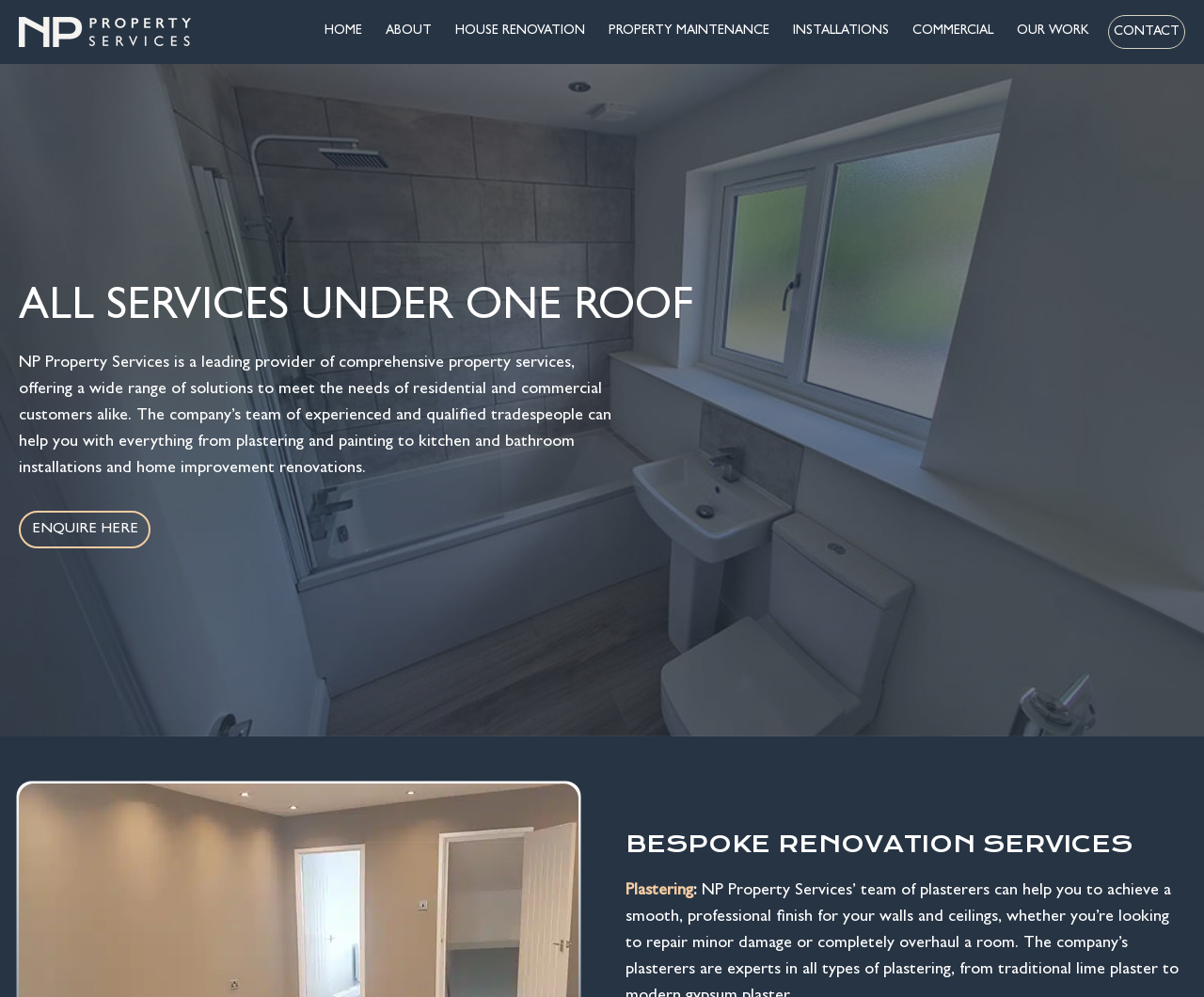Provide your answer to the question using just one word or phrase: What is one of the specific services offered by the company?

Plastering